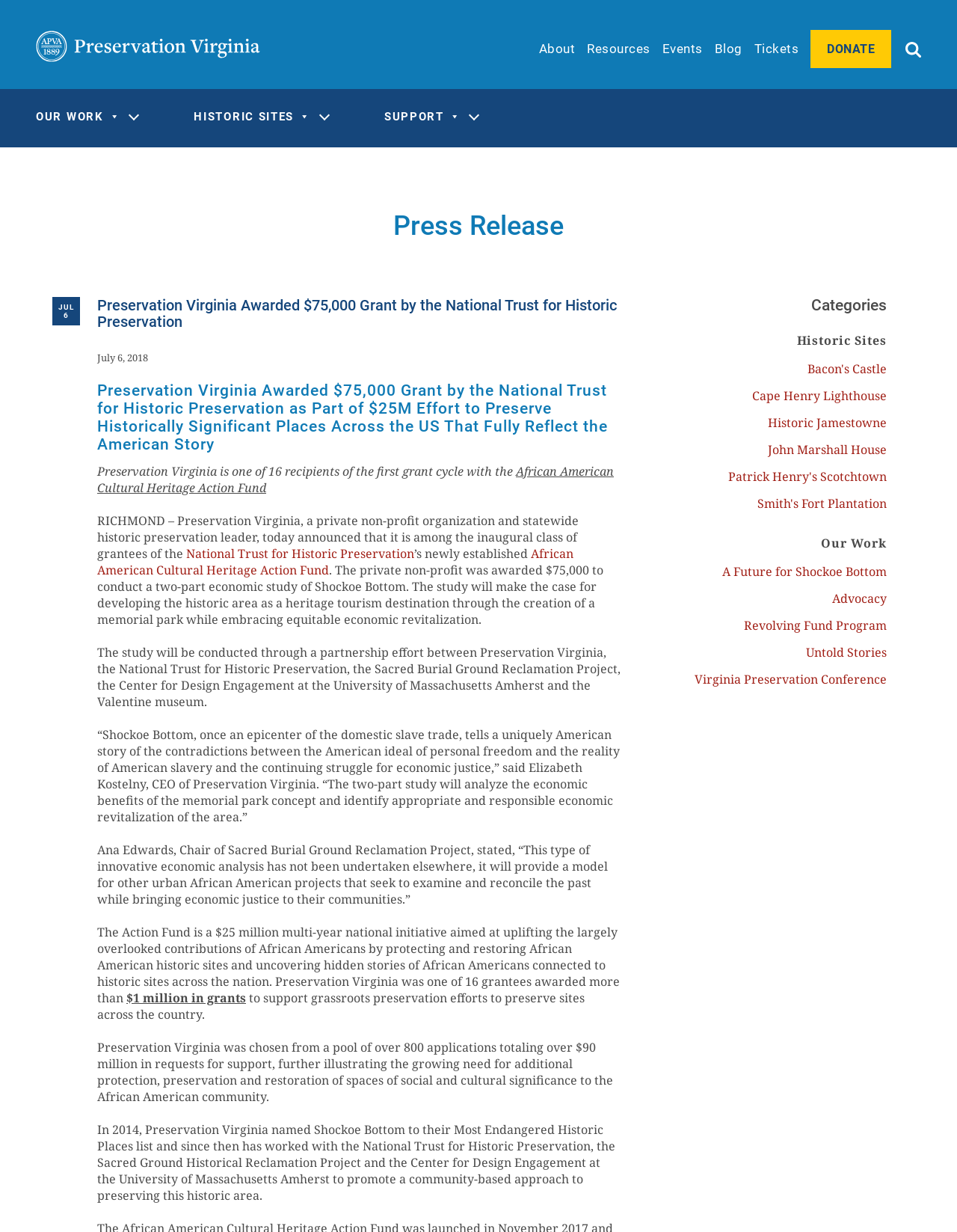Pinpoint the bounding box coordinates of the clickable area necessary to execute the following instruction: "Search for something". The coordinates should be given as four float numbers between 0 and 1, namely [left, top, right, bottom].

[0.831, 0.031, 0.931, 0.052]